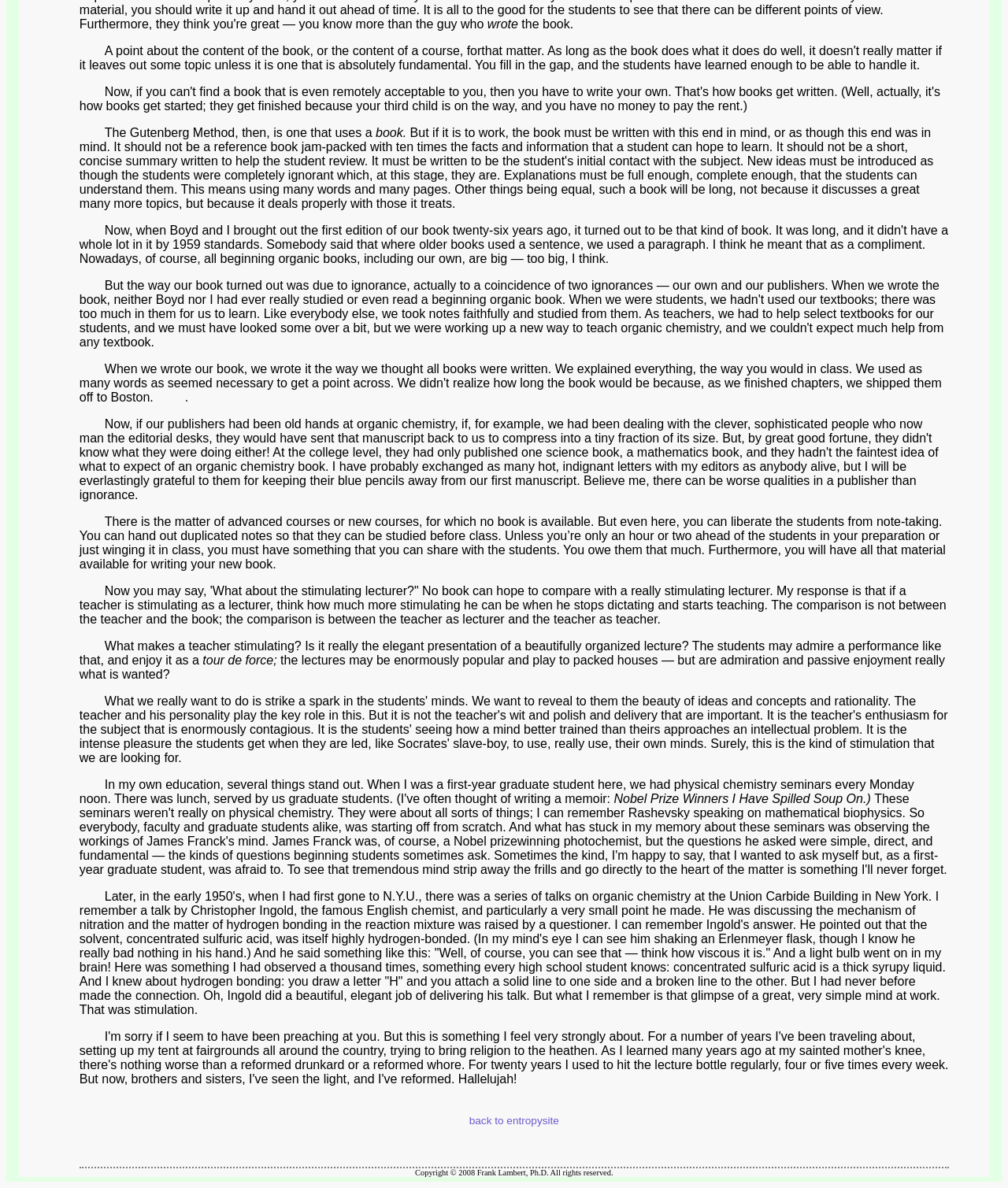What is the purpose of handing out duplicated notes?
Look at the image and answer the question with a single word or phrase.

To liberate students from note-taking